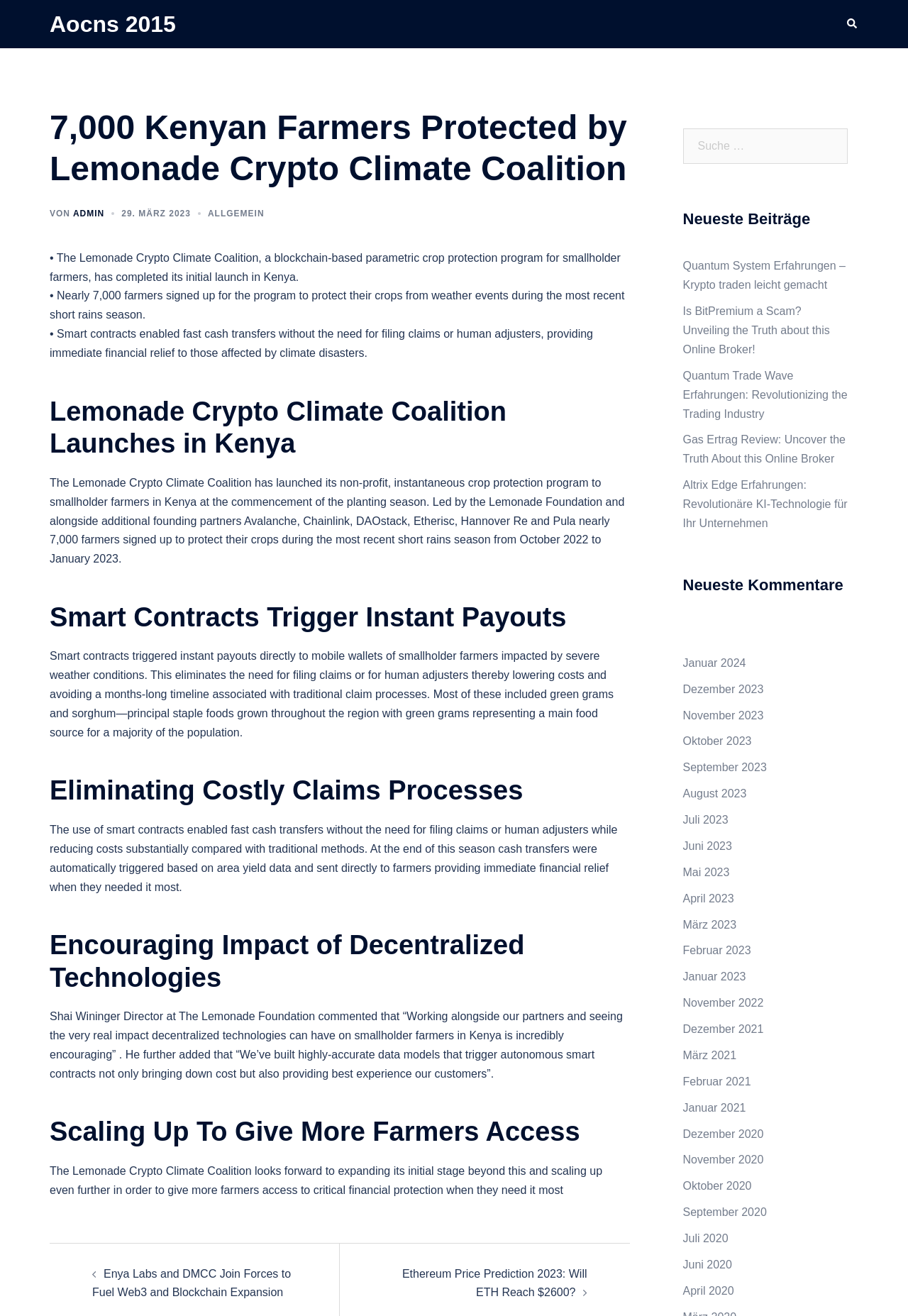What is the name of the crop mentioned in the article?
Look at the image and provide a detailed response to the question.

I found the answer by reading the article and identifying the crop mentioned as 'green grams' in the sentence 'Most of these included green grams and sorghum—principal staple foods grown throughout the region with green grams representing a main food source for a majority of the population.'